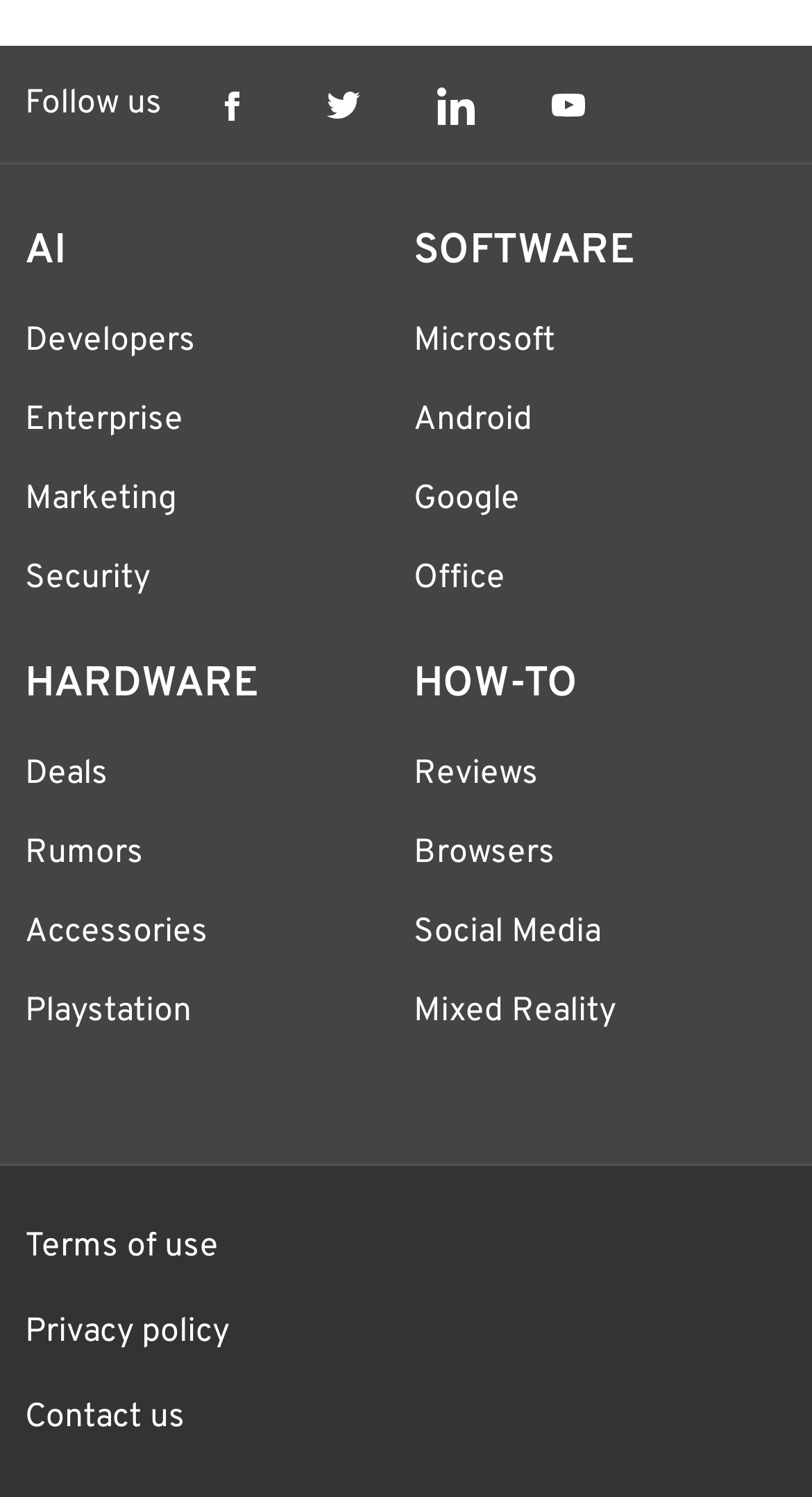Locate the bounding box coordinates of the element I should click to achieve the following instruction: "Visit the Microsoft page".

[0.509, 0.214, 0.684, 0.242]